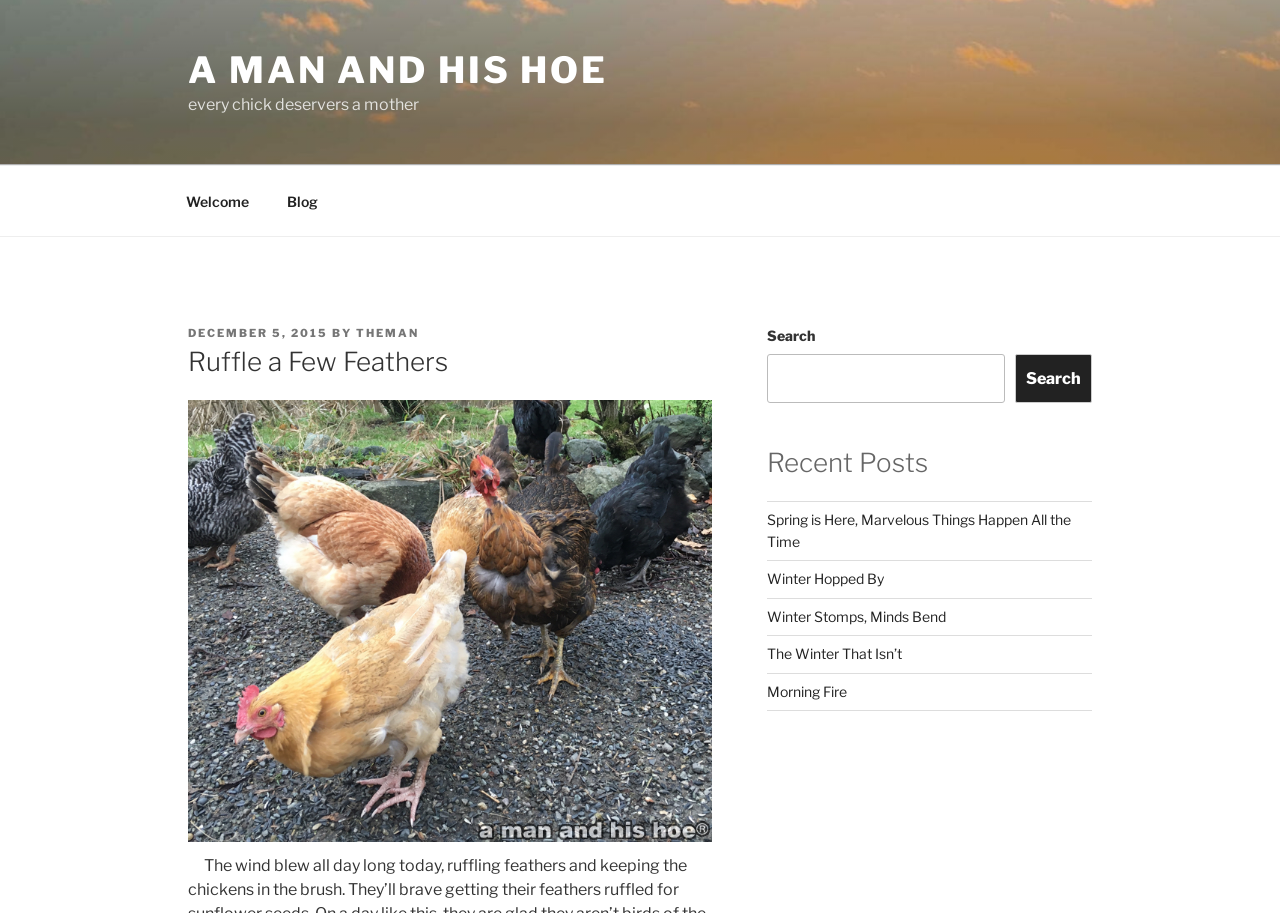Please mark the bounding box coordinates of the area that should be clicked to carry out the instruction: "Go to the Home page".

None